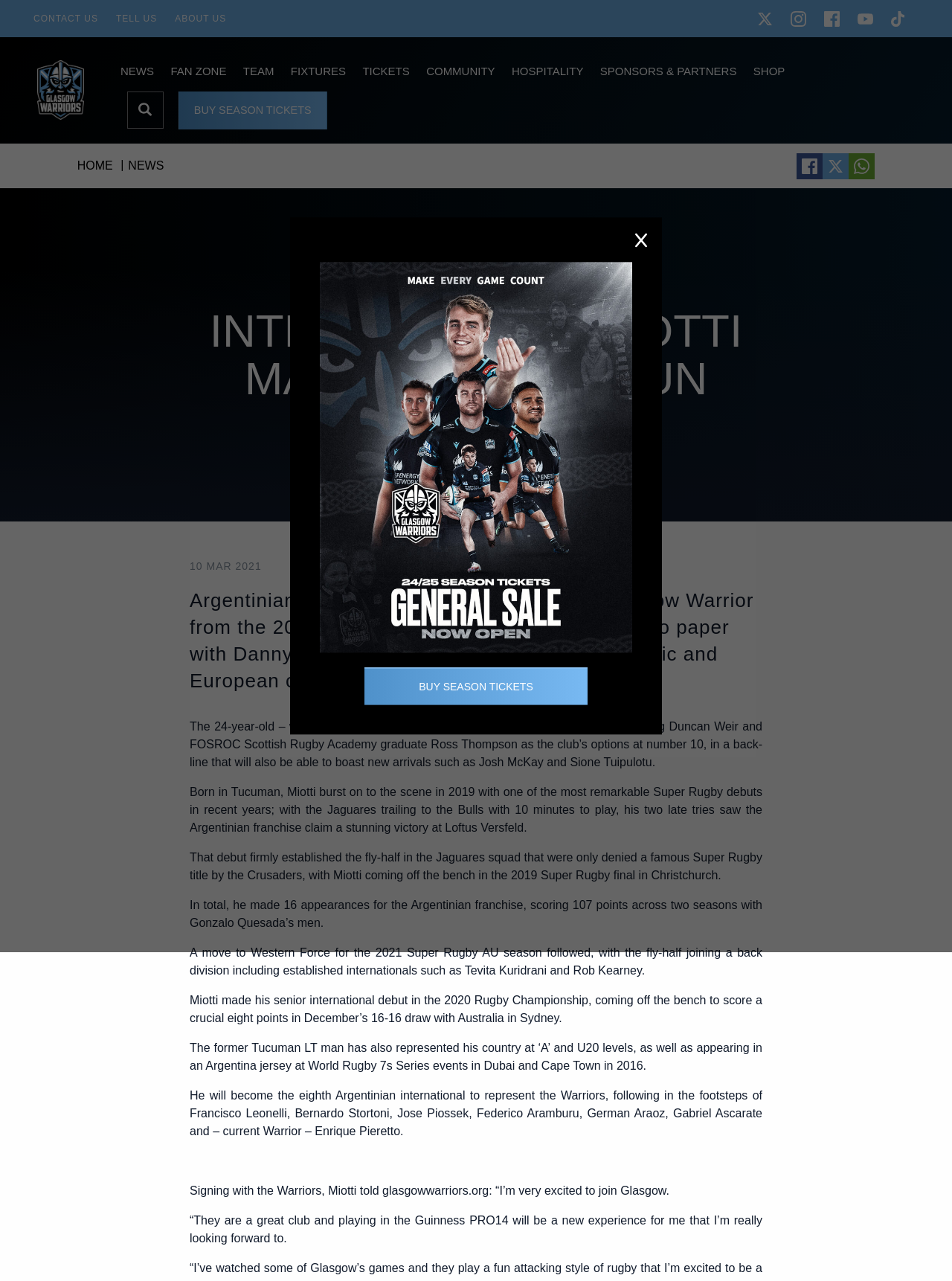Highlight the bounding box coordinates of the element you need to click to perform the following instruction: "Click the 'CONTACT' link."

None